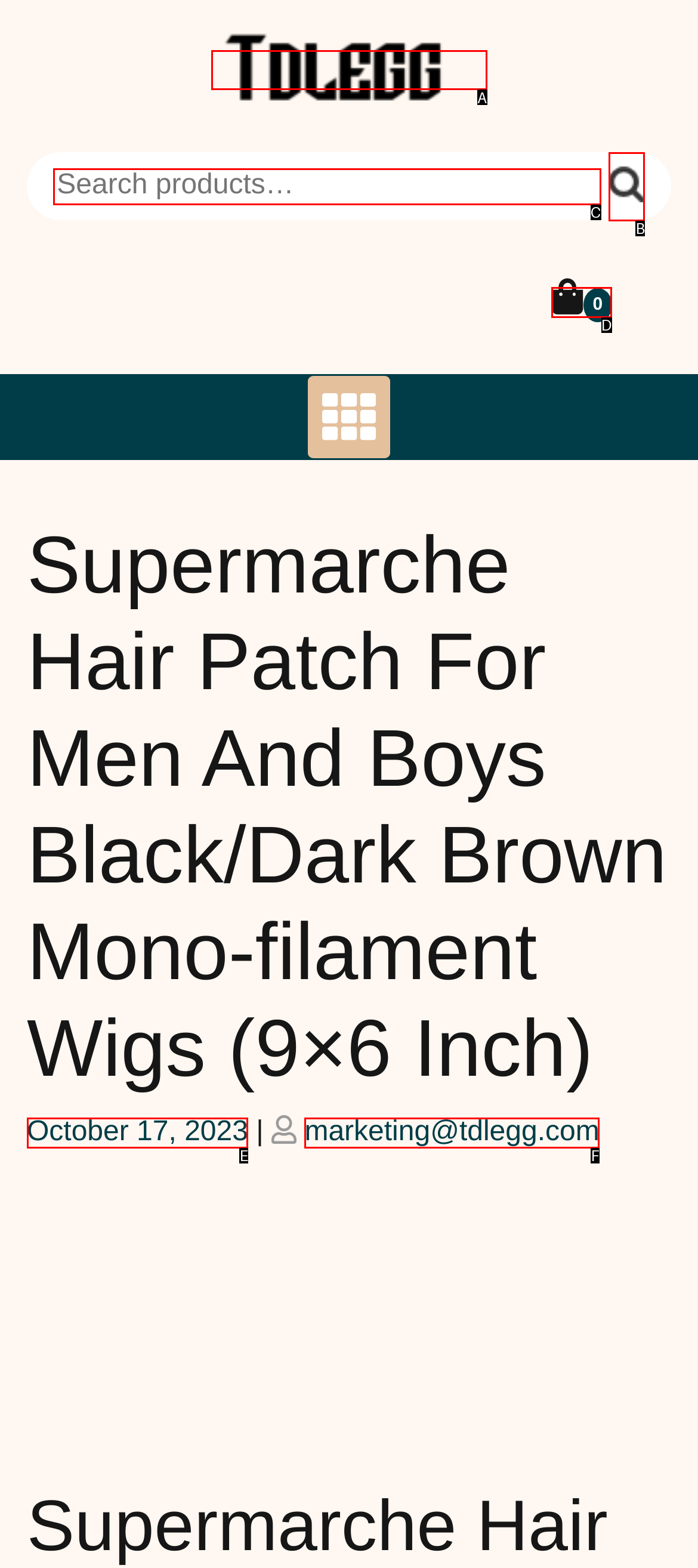Identify the HTML element that matches the description: October 17, 2023. Provide the letter of the correct option from the choices.

E